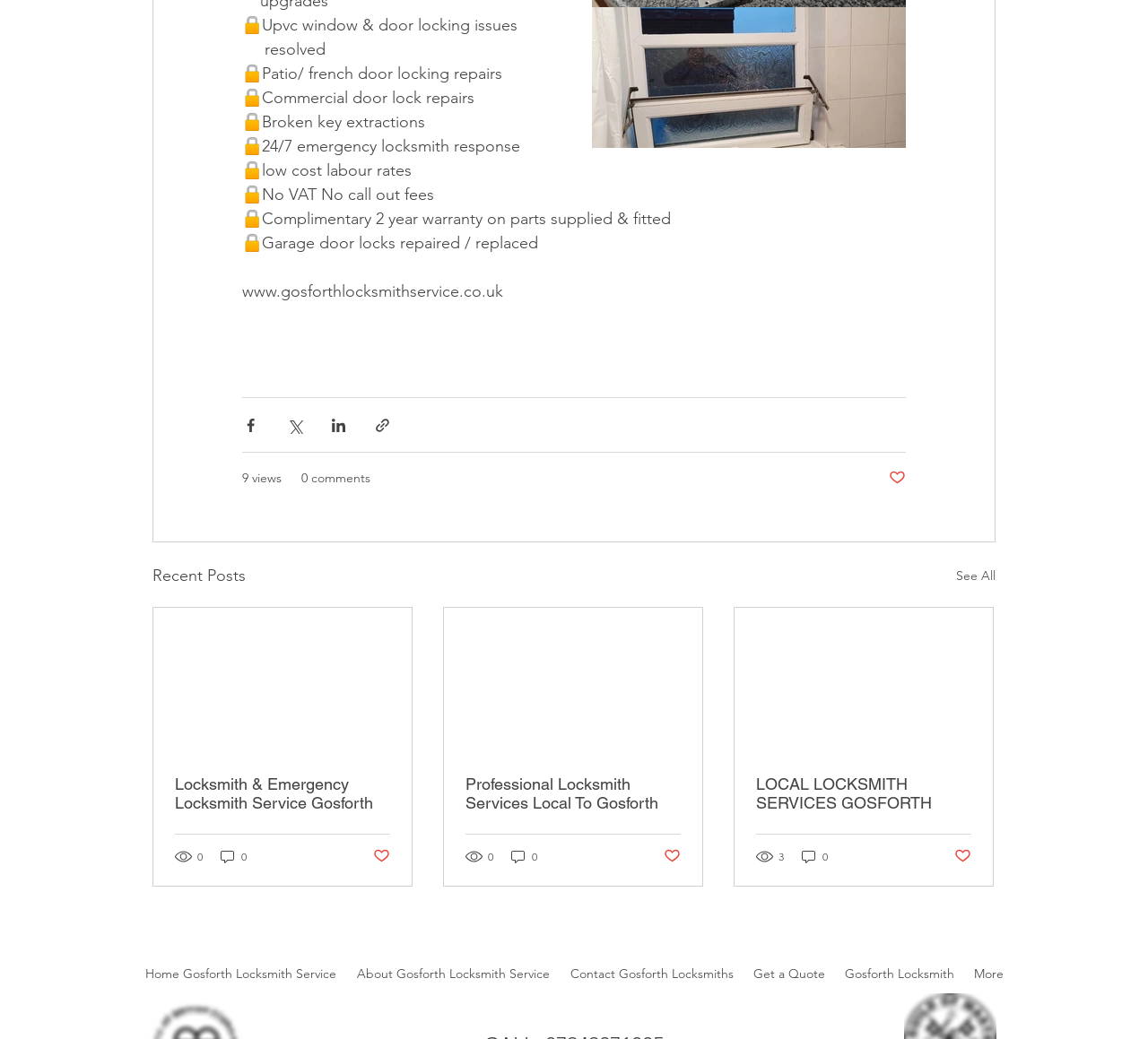Find the bounding box coordinates for the area that must be clicked to perform this action: "Share via Facebook".

[0.211, 0.401, 0.226, 0.417]